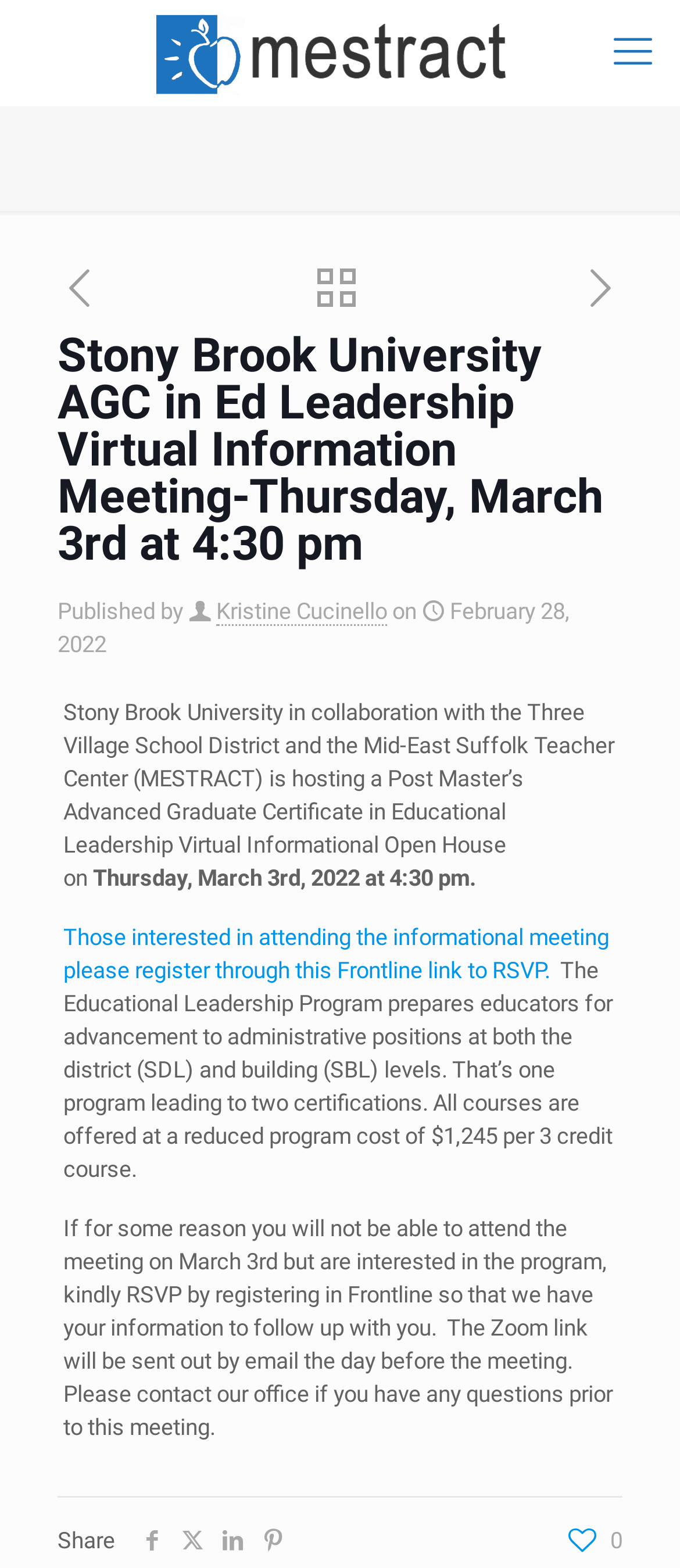How can one RSVP for the event?
Refer to the image and respond with a one-word or short-phrase answer.

Through Frontline link